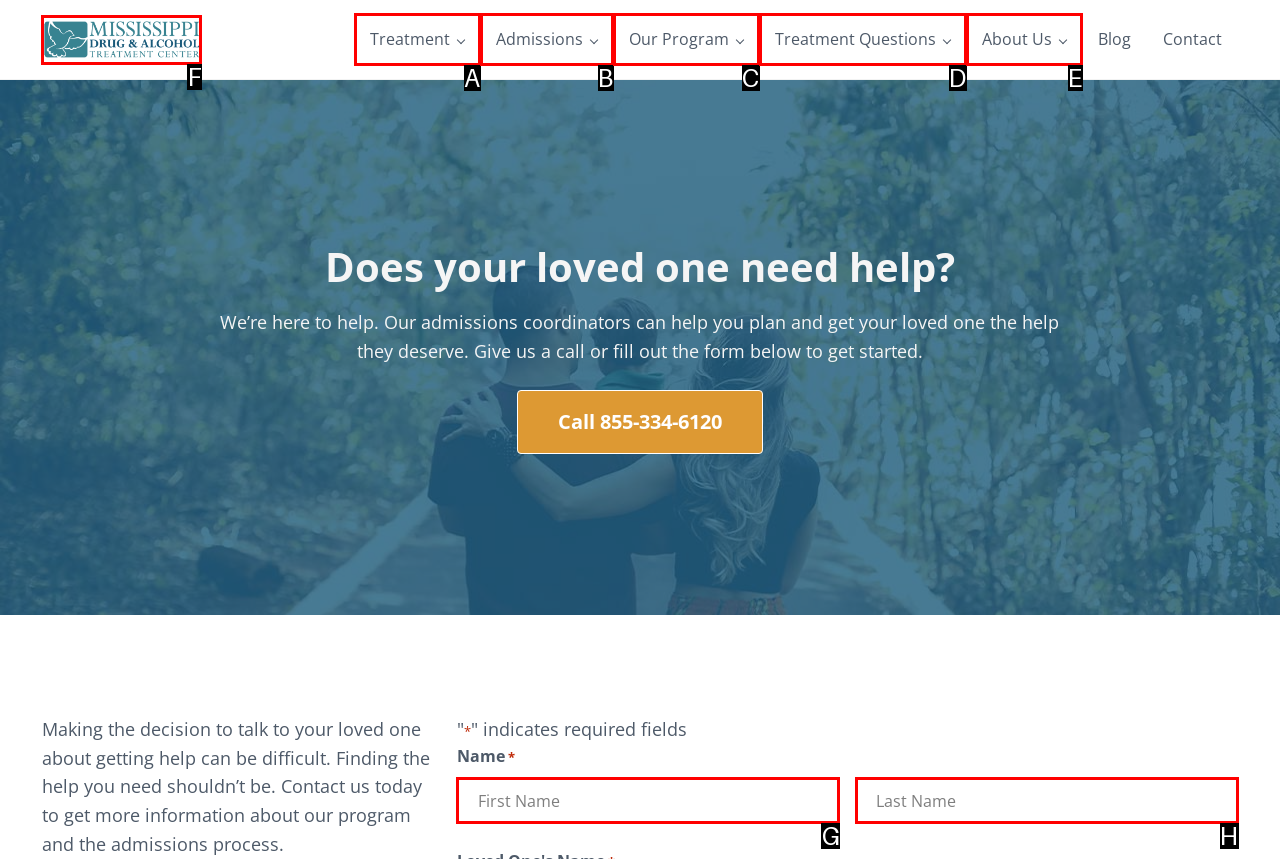Given the description: parent_node: First name="input_1.3" placeholder="First Name", identify the corresponding option. Answer with the letter of the appropriate option directly.

G